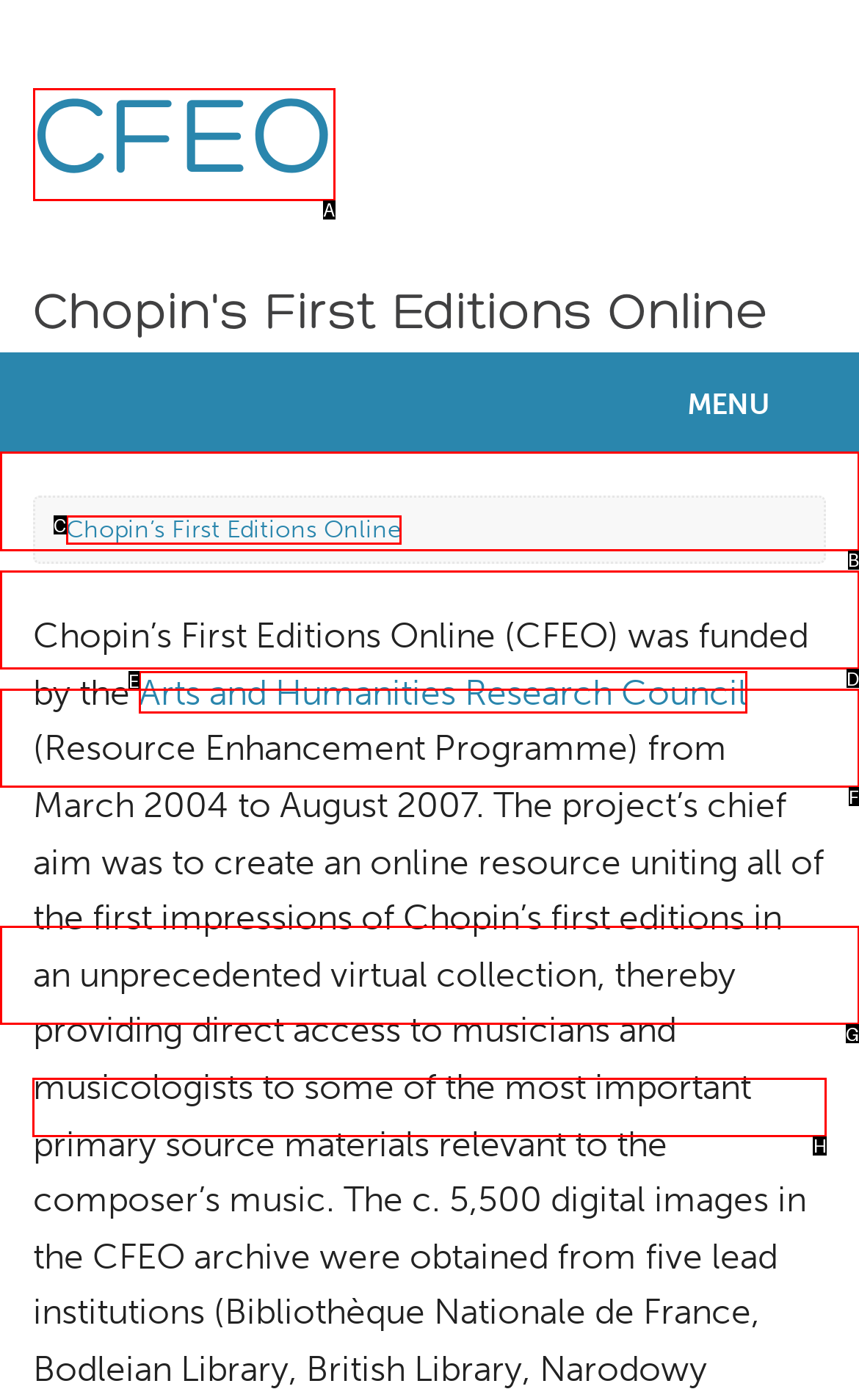Tell me which one HTML element I should click to complete this task: search for keywords Answer with the option's letter from the given choices directly.

H